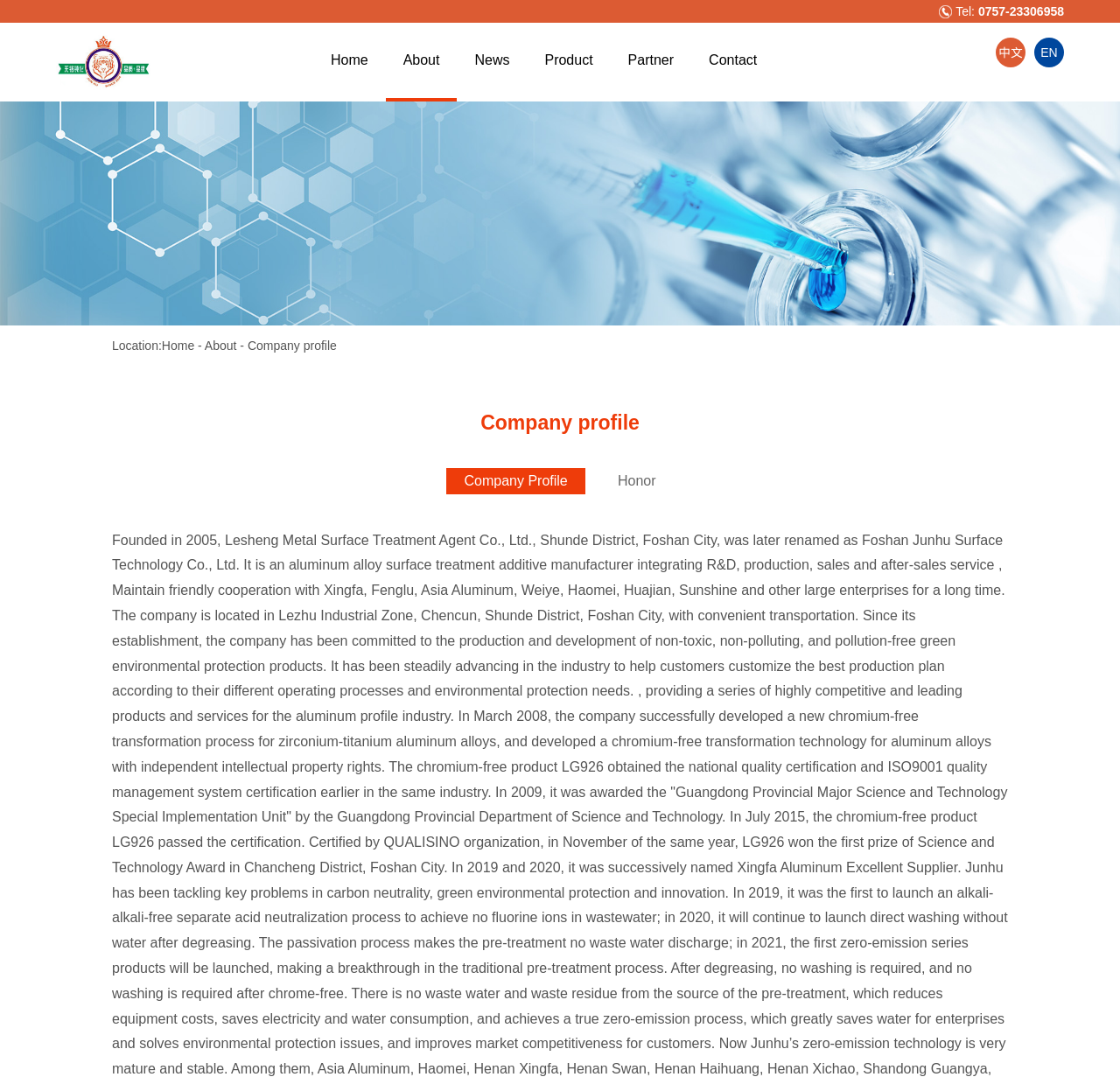Can you determine the bounding box coordinates of the area that needs to be clicked to fulfill the following instruction: "Learn about alkaline degreasing"?

[0.471, 0.09, 0.706, 0.128]